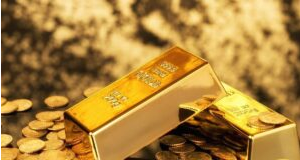Answer with a single word or phrase: 
What type of bonds are mentioned in the accompanying content?

Sovereign gold bonds